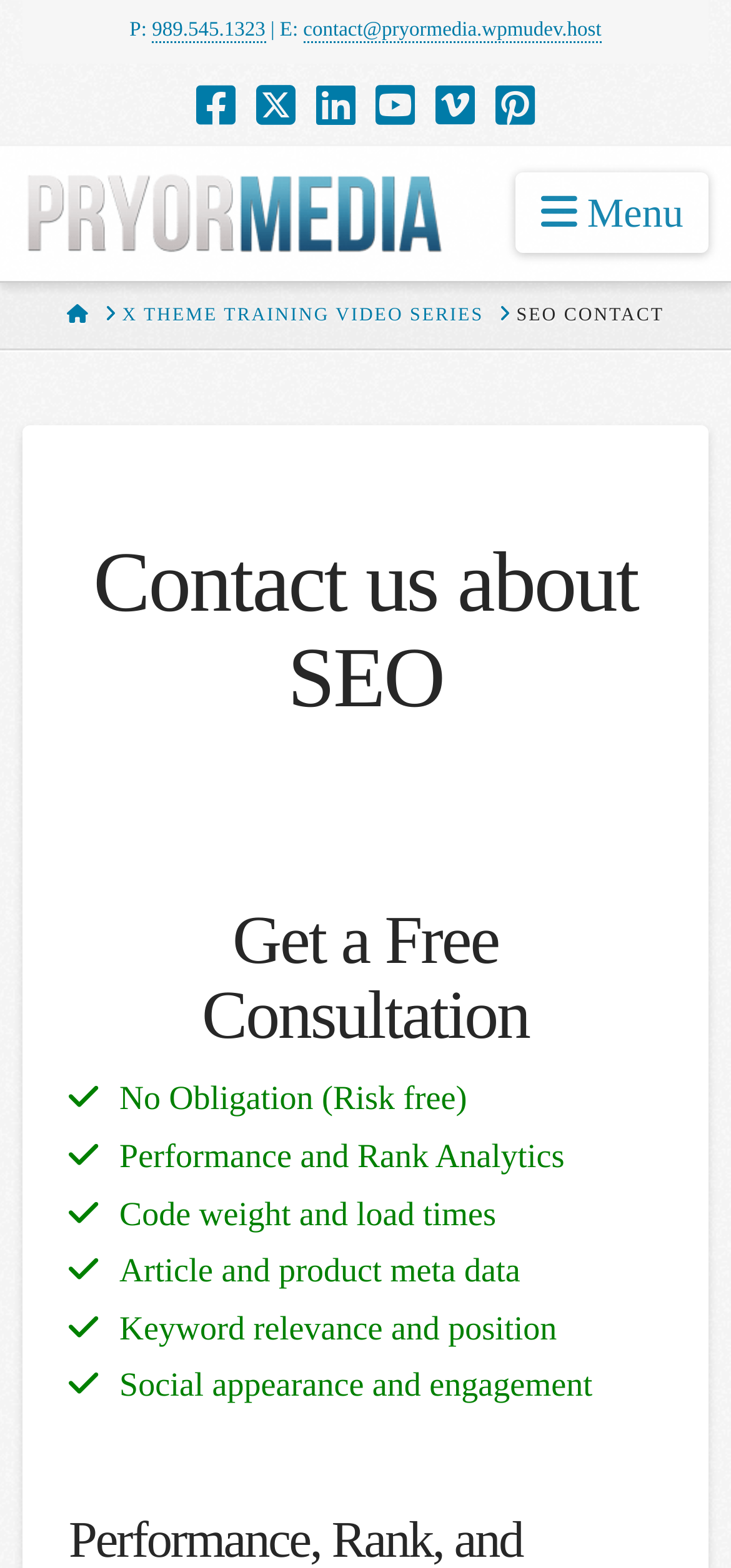Find the main header of the webpage and produce its text content.

Contact us about SEO